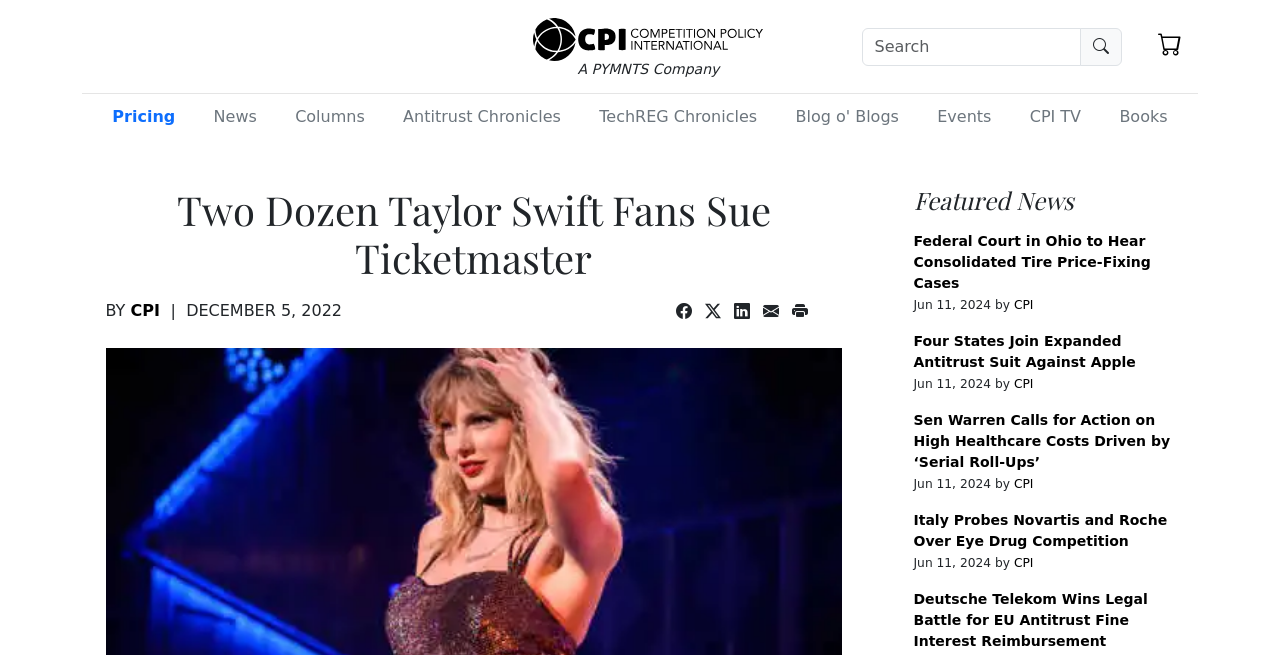Describe the webpage meticulously, covering all significant aspects.

The webpage appears to be a news article page, with a focus on antitrust and competition policy news. At the top of the page, there is a header section with a search bar and several buttons, including a search icon and a button with a user icon. Below the header, there is a navigation menu with links to various sections of the website, including "Pricing", "News", "Columns", and "Events".

The main content of the page is divided into two sections. The top section has a heading "Two Dozen Taylor Swift Fans Sue Ticketmaster" and features an image and a link. Below this, there is a byline with the author's name and the date "DECEMBER 5, 2022". There are also several social media links and a link to the website's logo.

The second section of the main content is headed "Featured News" and features a list of news articles, each with a title, a brief summary, and a link to the full article. The articles are arranged in a vertical list, with the most recent articles at the top. Each article has a byline with the author's name and the date of publication.

In total, there are 7 news articles listed in the "Featured News" section, with topics ranging from antitrust lawsuits to healthcare costs and competition policy. The webpage has a clean and organized layout, making it easy to navigate and find relevant information.